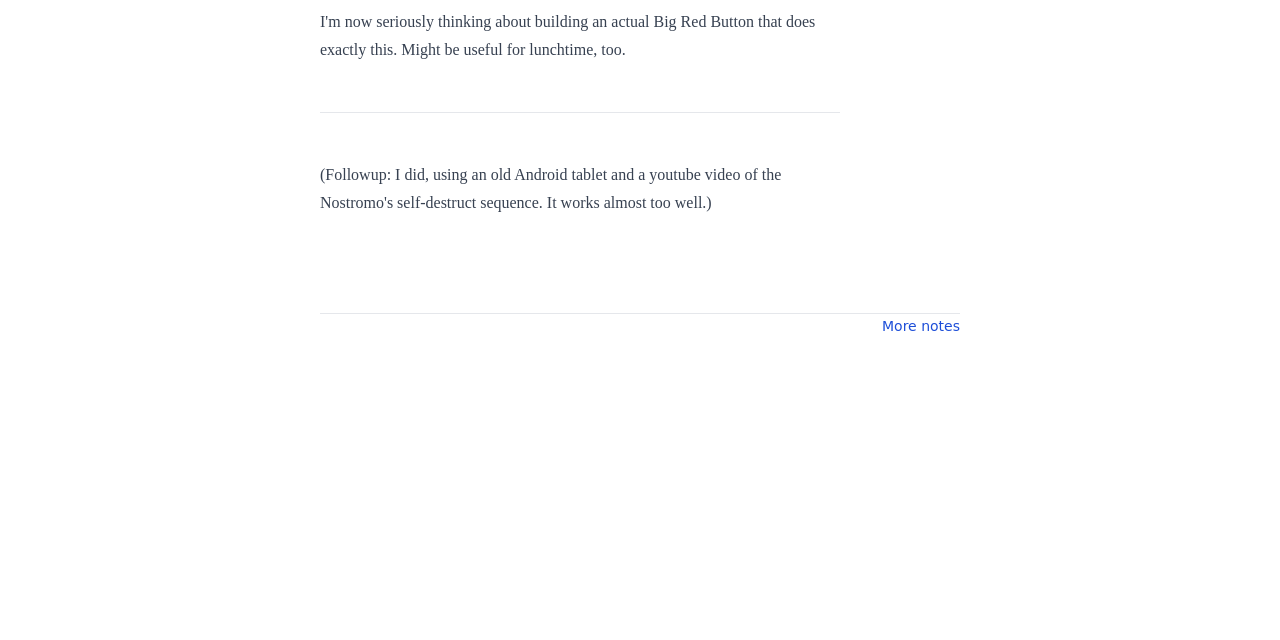Provide the bounding box coordinates of the HTML element described as: "More notes". The bounding box coordinates should be four float numbers between 0 and 1, i.e., [left, top, right, bottom].

[0.689, 0.497, 0.75, 0.522]